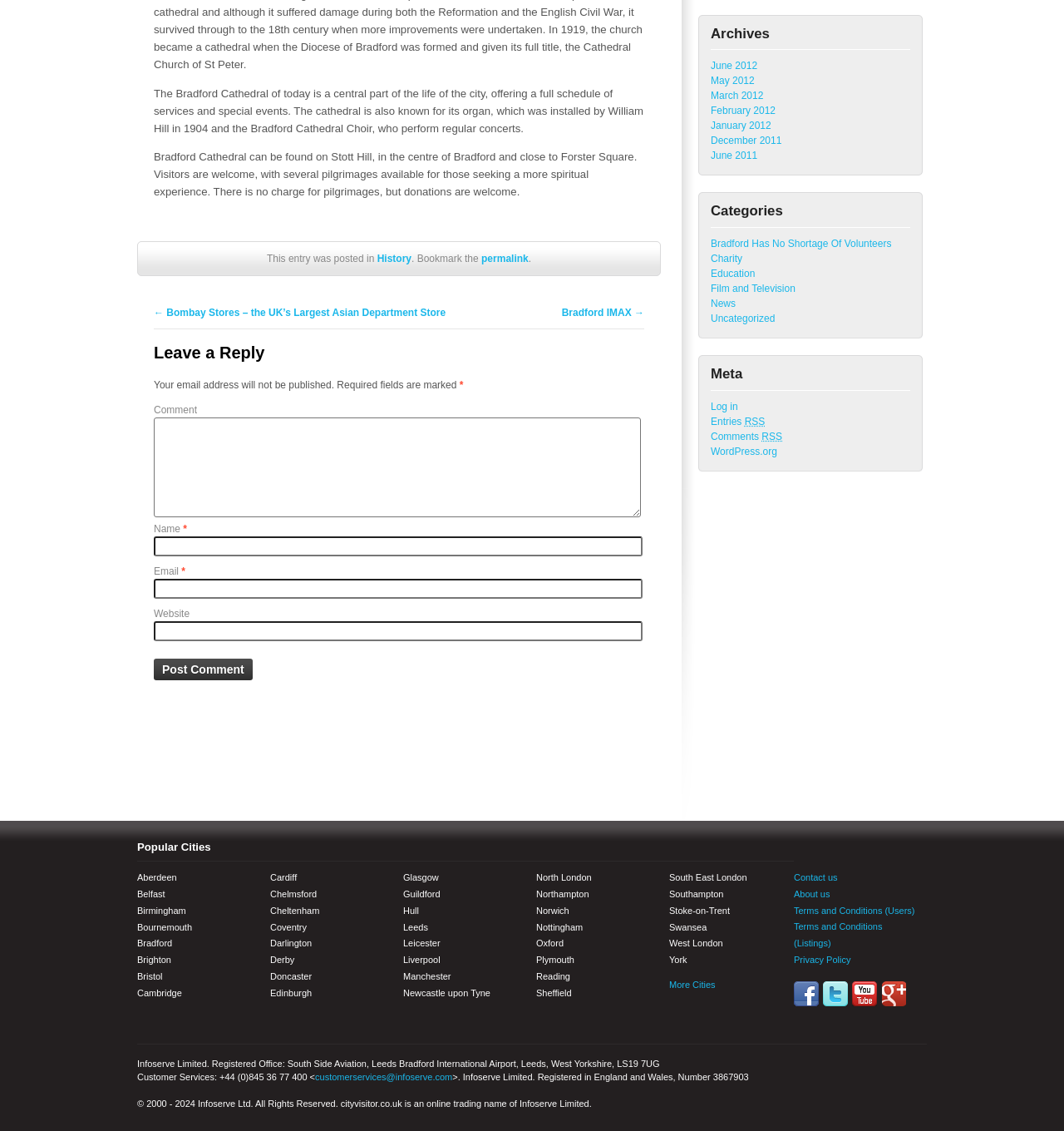Find the bounding box of the UI element described as follows: "Film and Television".

[0.668, 0.25, 0.748, 0.26]